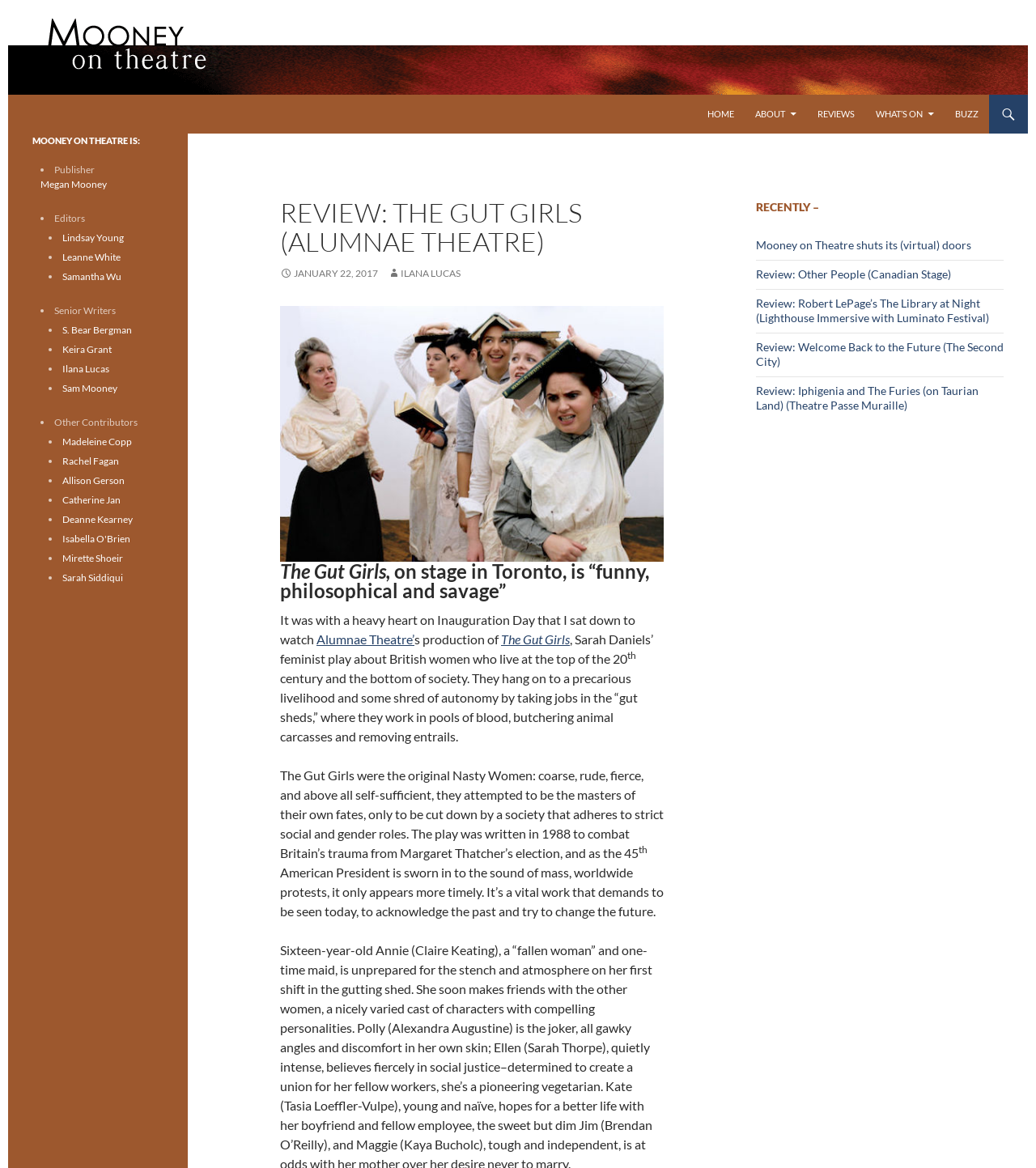Please find and report the bounding box coordinates of the element to click in order to perform the following action: "Read the review of The Gut Girls". The coordinates should be expressed as four float numbers between 0 and 1, in the format [left, top, right, bottom].

[0.27, 0.17, 0.641, 0.22]